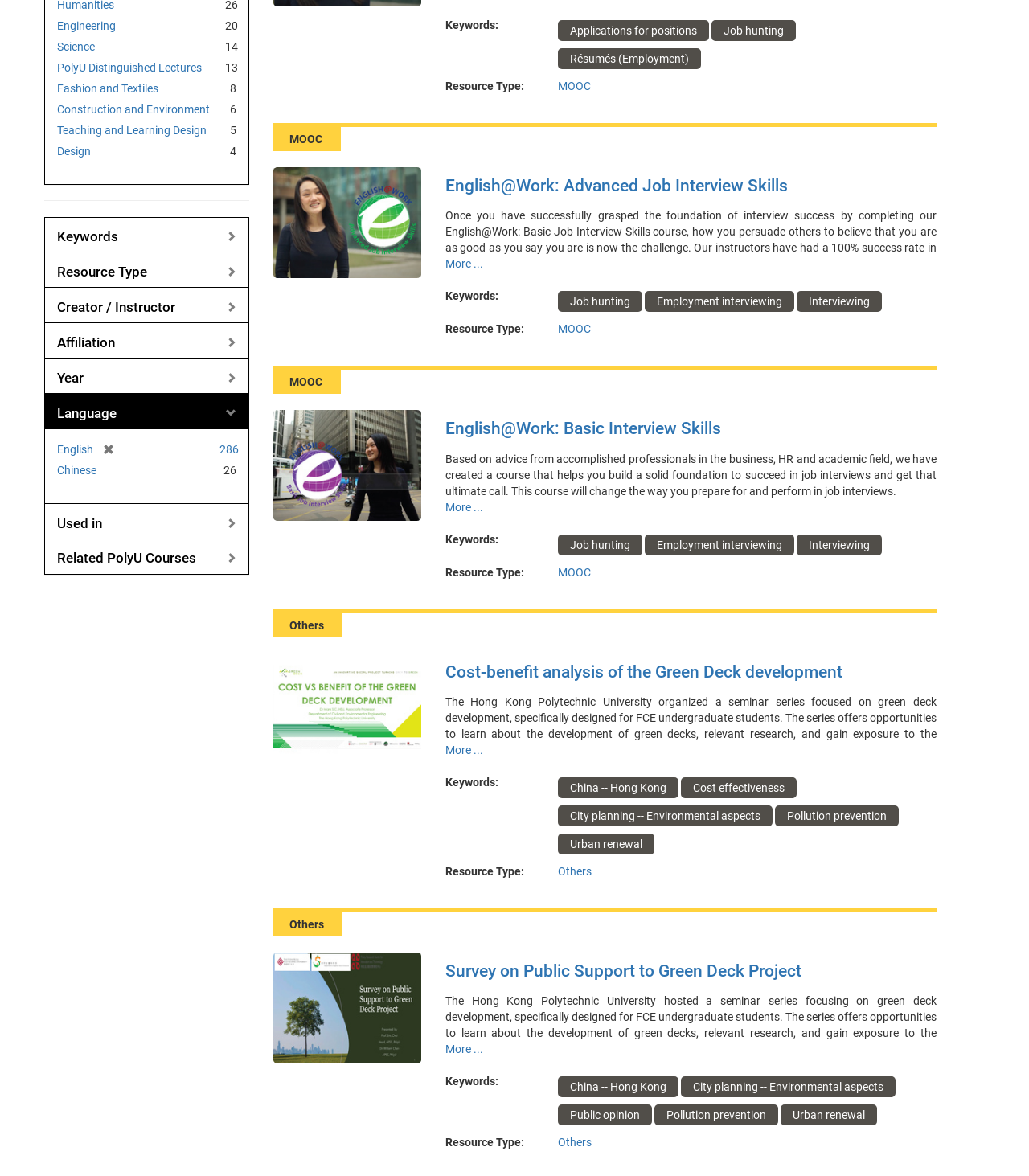Identify the bounding box coordinates for the UI element described as: "Employment interviewing". The coordinates should be provided as four floats between 0 and 1: [left, top, right, bottom].

[0.626, 0.454, 0.772, 0.472]